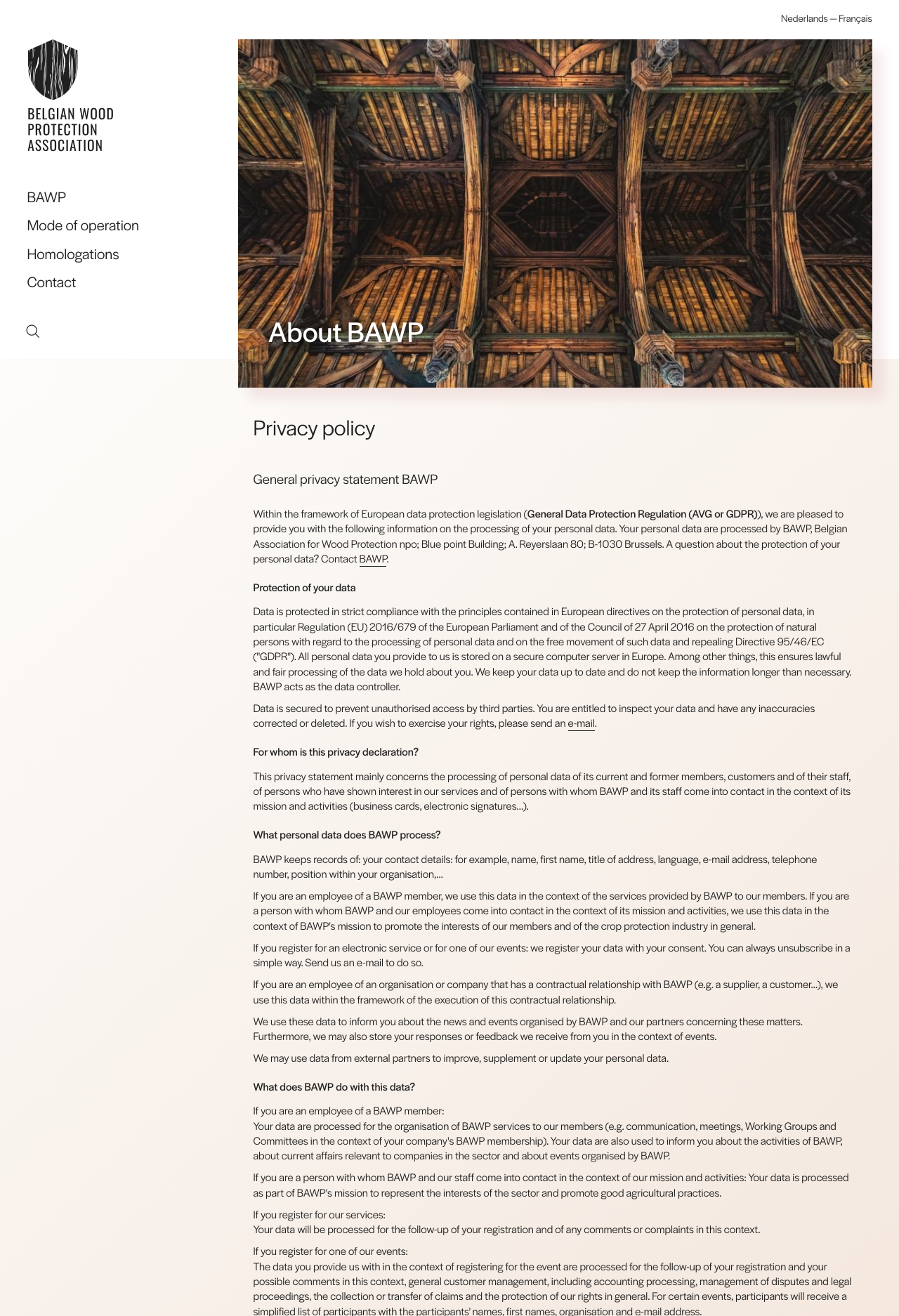What is the name of the organization?
Please provide a detailed and thorough answer to the question.

The name of the organization can be found in the text 'About BAWP' and 'BAWP, Belgian Association for Wood Protection npo' which indicates that the organization's name is BAWP.